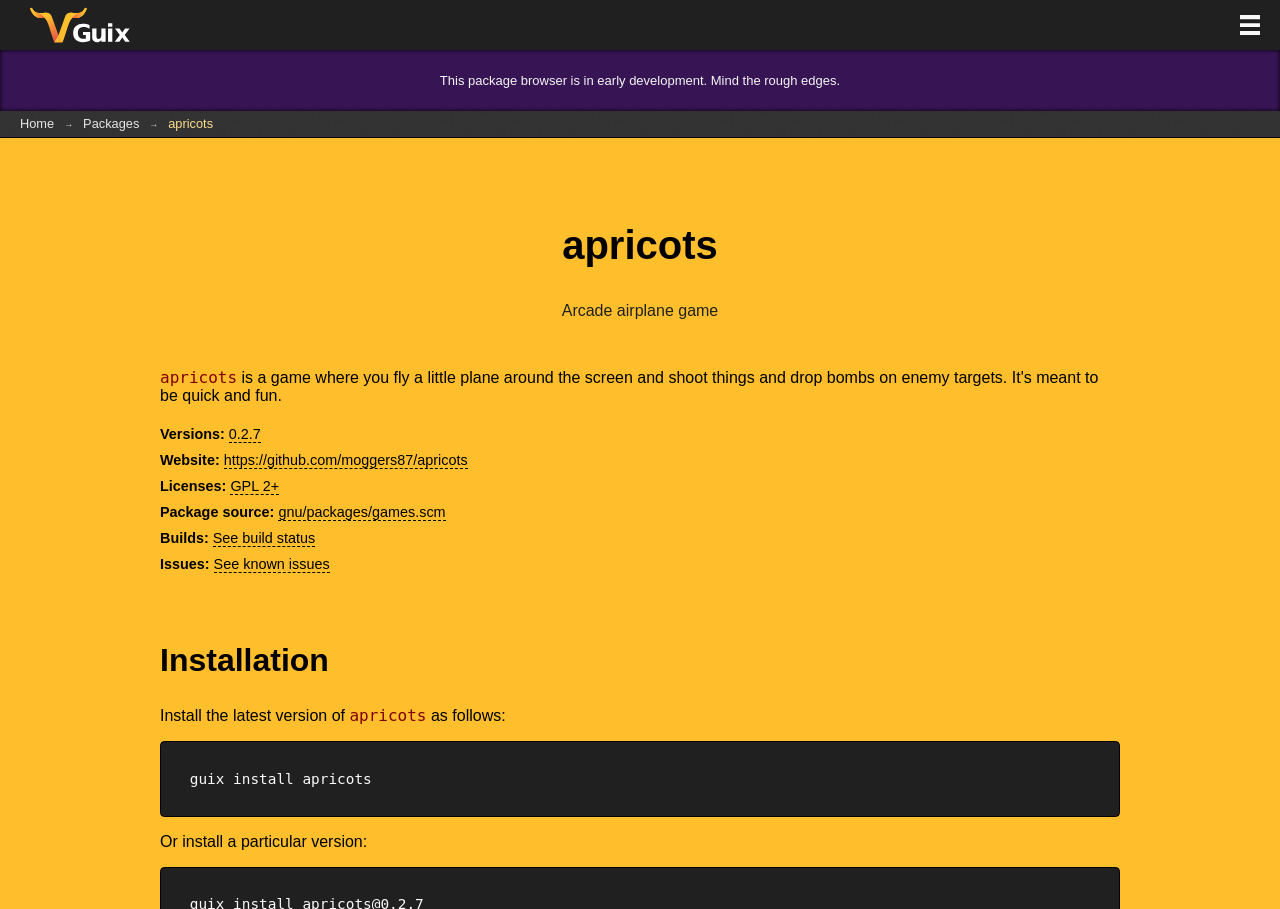Can you show the bounding box coordinates of the region to click on to complete the task described in the instruction: "Click on the 'Pedal Towards Wellness at CycleBar Gainesville: A Health Oasis in the Heart of the City' link"?

None